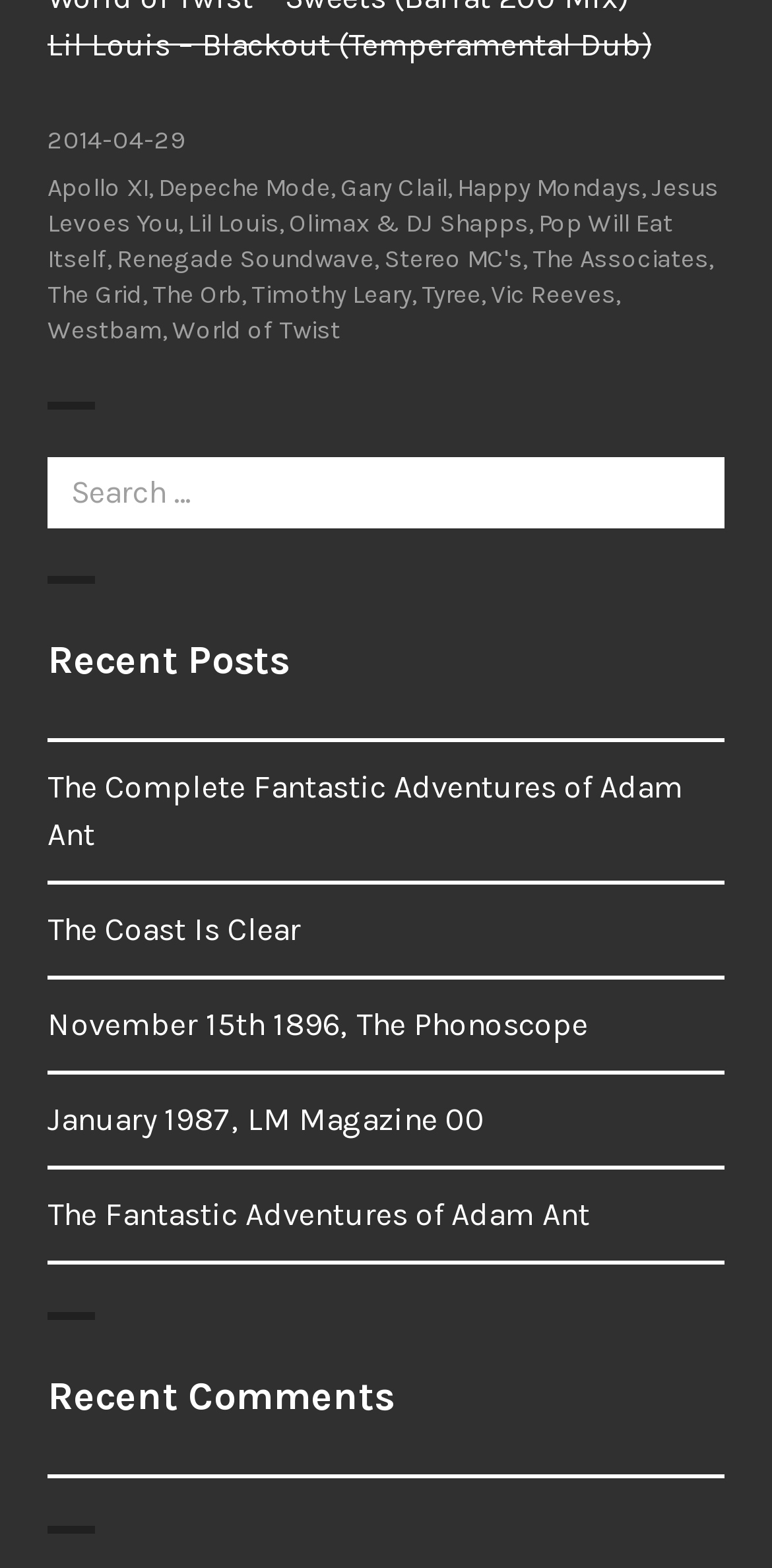Indicate the bounding box coordinates of the element that must be clicked to execute the instruction: "Join Telegram Channel". The coordinates should be given as four float numbers between 0 and 1, i.e., [left, top, right, bottom].

None